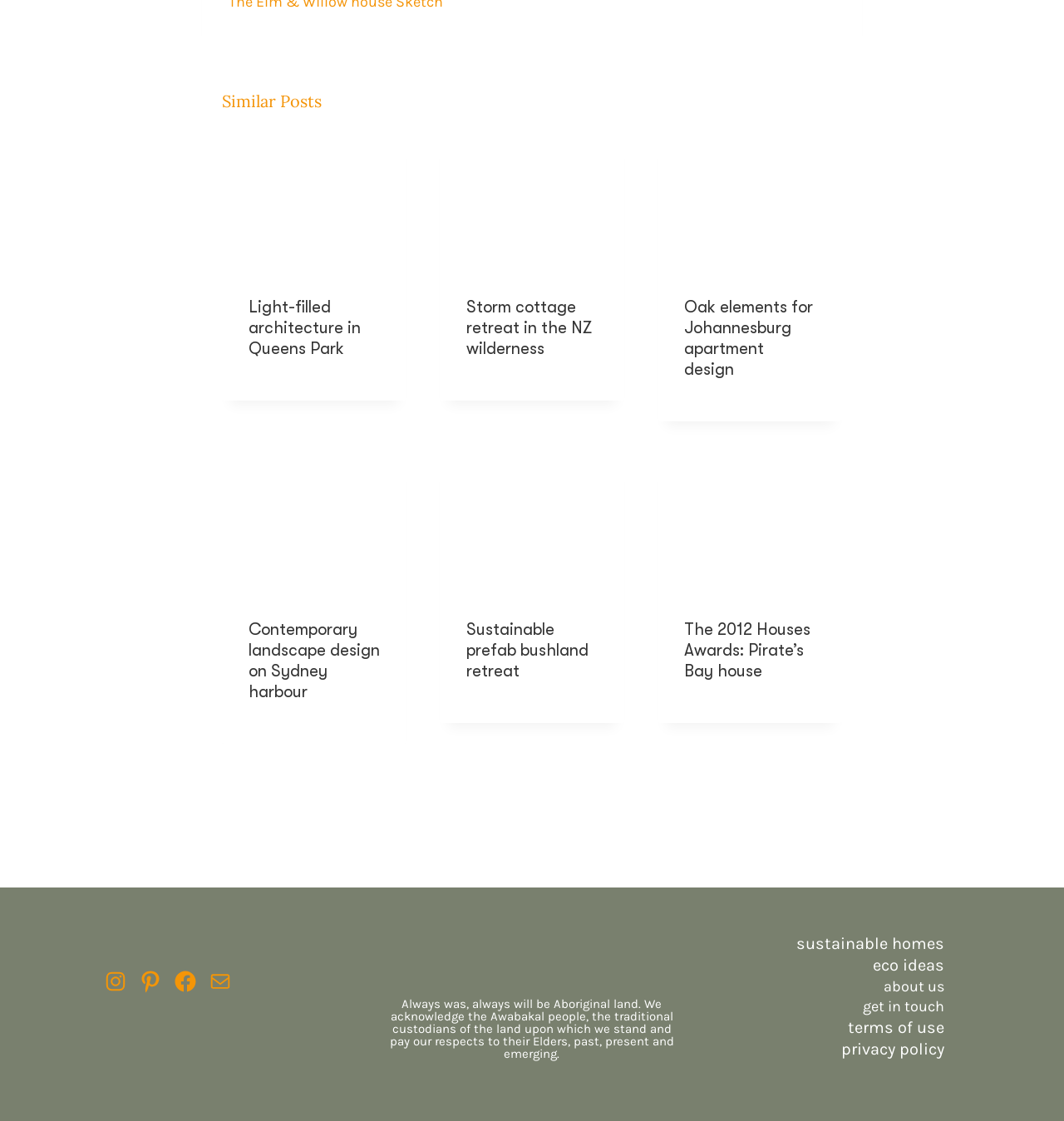Please reply to the following question using a single word or phrase: 
What is the category of the posts?

Similar Posts